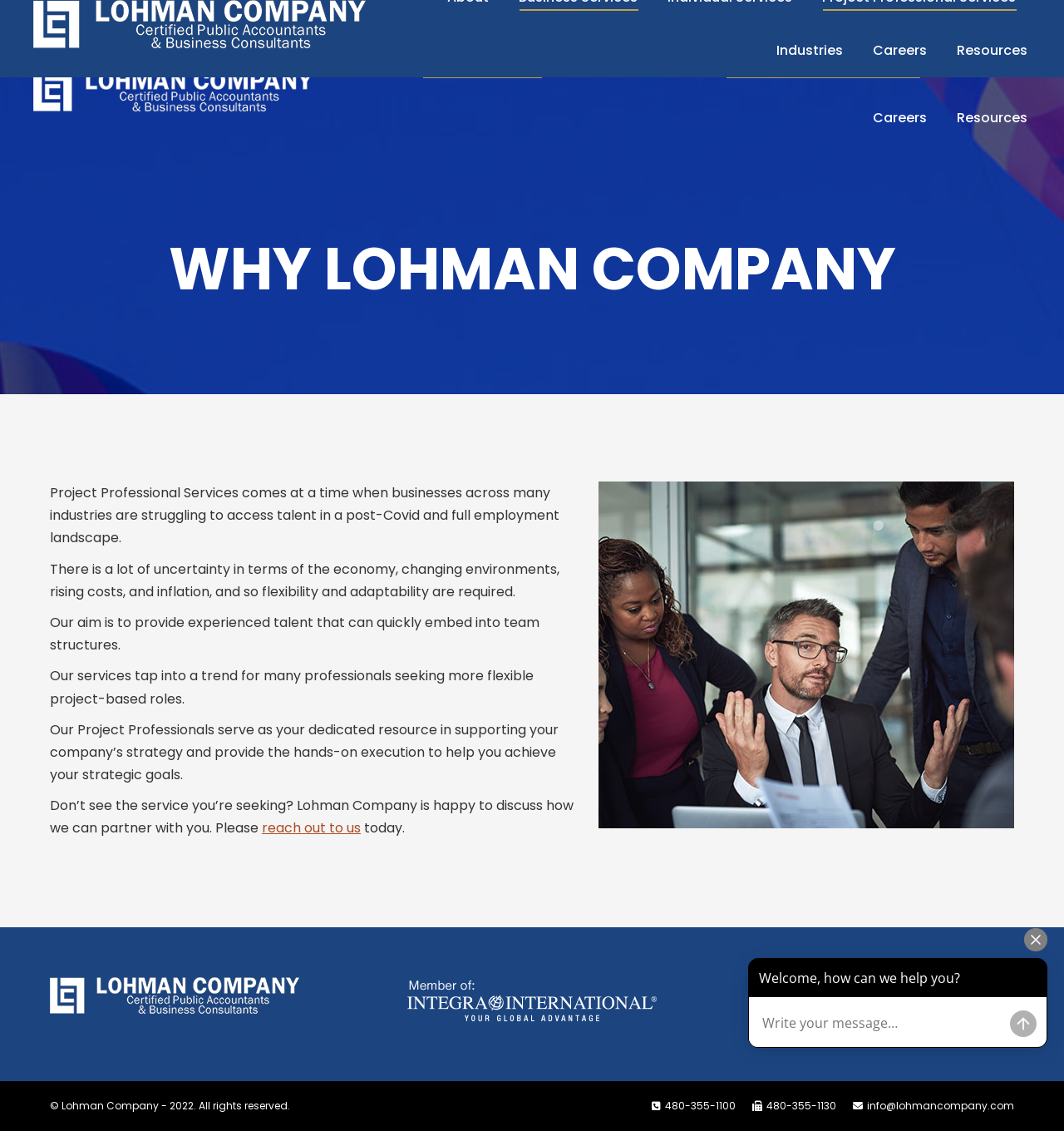Explain the webpage in detail.

The webpage is about Lohman Company, a professional services firm. At the top, there is a navigation menu with links to "Contact Us", "Client Logins", and social media profiles. Below the navigation menu, there is a search bar with a magnifying glass icon.

On the left side, there is a logo of Lohman Company, which is also a link to the company's homepage. Next to the logo, there are links to various sections of the website, including "About", "Business Services", "Individual Services", "Project Professional Services", "Industries", "Careers", and "Resources".

The main content of the webpage is divided into two sections. The top section has a heading "WHY LOHMAN COMPANY" and features an image related to the company. The bottom section has a series of paragraphs describing the company's Project Professional Services, which provides experienced talent to businesses in a post-Covid and full employment landscape. The text explains the benefits of the service, including flexibility and adaptability, and how it can help businesses achieve their strategic goals.

At the bottom of the webpage, there is a section with the company's contact information, including address, phone numbers, and email. There is also a copyright notice and a link to the top of the webpage. On the right side, there is an iframe that takes up about a quarter of the screen.